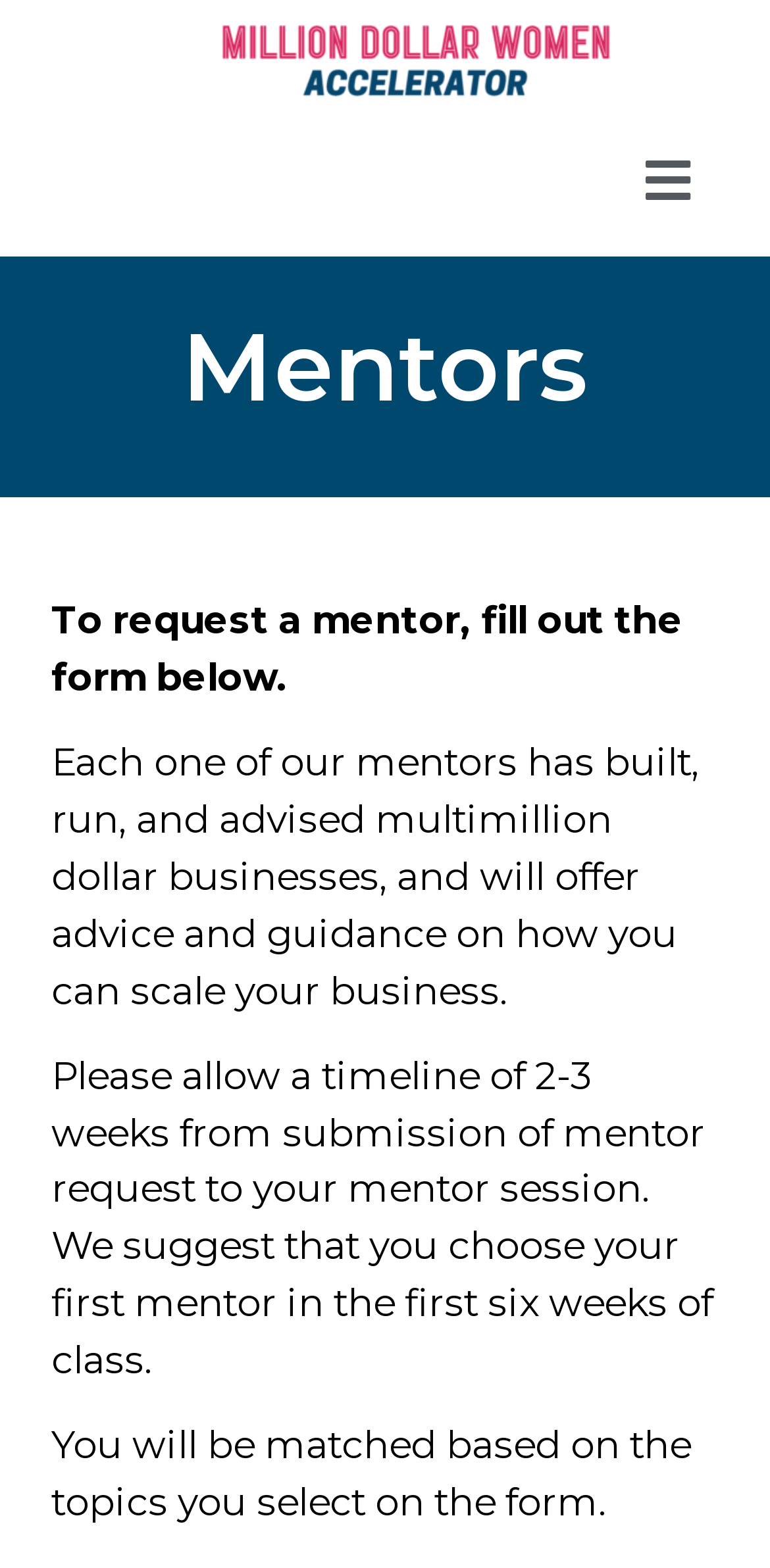Present a detailed account of what is displayed on the webpage.

The webpage is about the mentors of the Million Dollar Women Accelerator program. At the top, there is a link located almost at the center of the page. Below the link, a prominent heading "Mentors" is displayed, taking up a significant portion of the page width. 

Under the heading, there is a brief instruction that says "To request a mentor, fill out the form below." This text is positioned near the top-left corner of the page. 

Following this instruction, there are three paragraphs of text that provide more information about the mentors and the mentorship program. The first paragraph explains that each mentor has built, run, and advised multimillion-dollar businesses and will offer advice and guidance on scaling one's business. The second paragraph informs users that it may take 2-3 weeks to be matched with a mentor after submitting a request. The third paragraph explains that the matching process is based on the topics selected on the form. These paragraphs are stacked vertically, taking up a significant portion of the page's height.

On the right side of the page, near the top, there is a button, but its purpose is not specified.